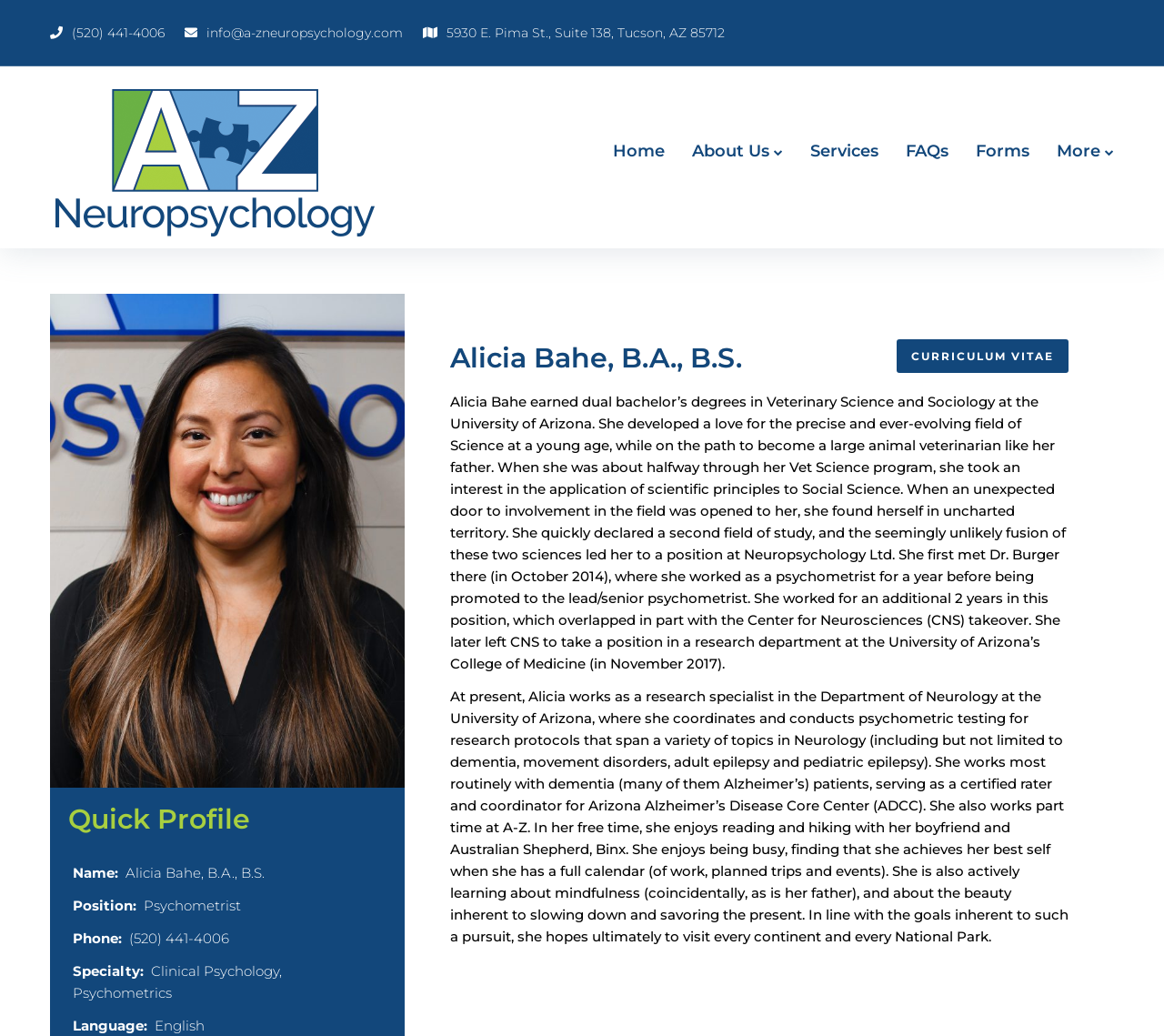What is the name of the center where Alicia Bahe works?
Please provide a detailed and comprehensive answer to the question.

I found the name of the center where Alicia Bahe works by reading the paragraph about her current job, where it is mentioned that she serves as a certified rater and coordinator for the Arizona Alzheimer’s Disease Core Center (ADCC).